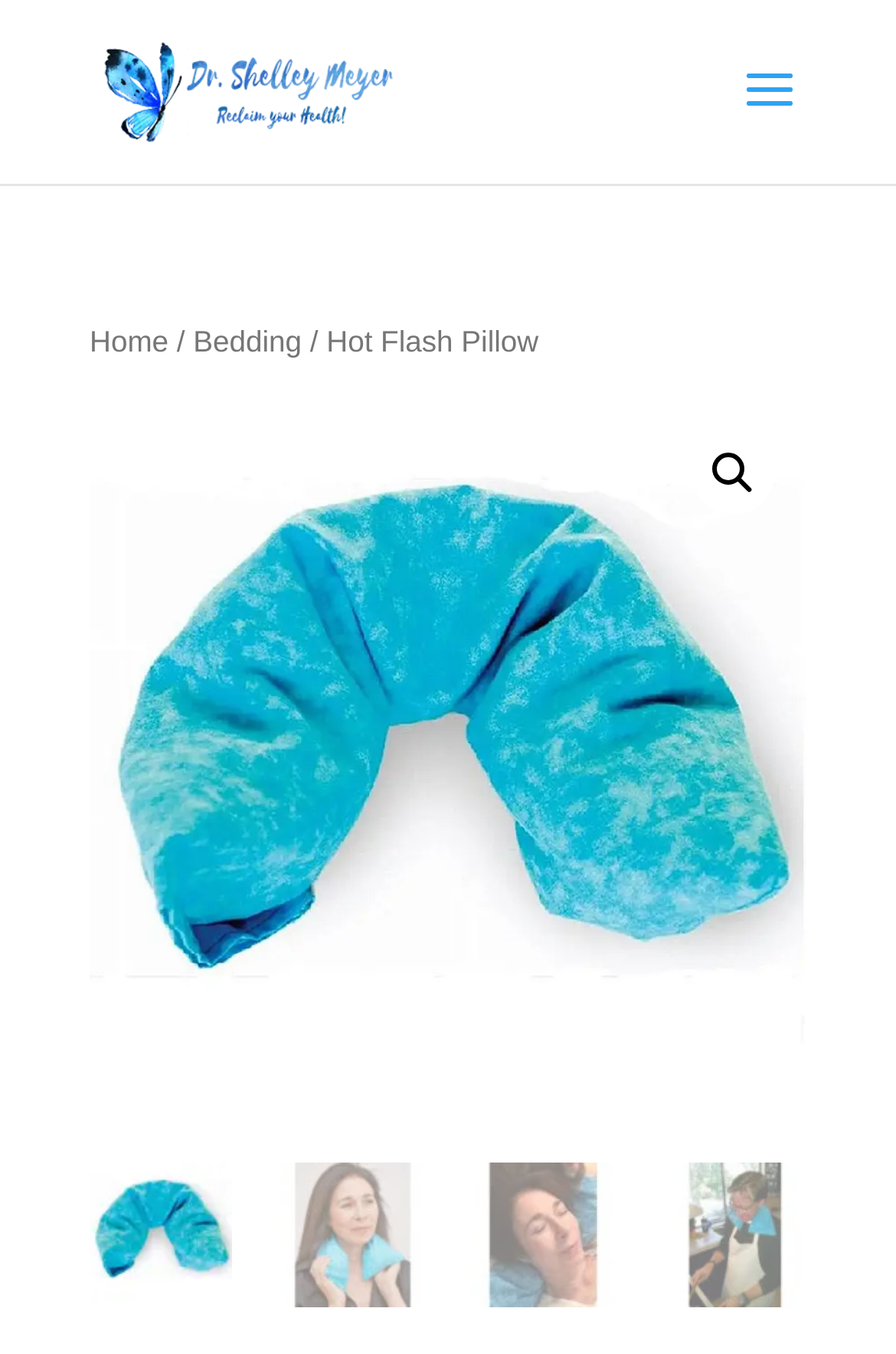What is the current page in the breadcrumb navigation? Based on the image, give a response in one word or a short phrase.

Hot Flash Pillow